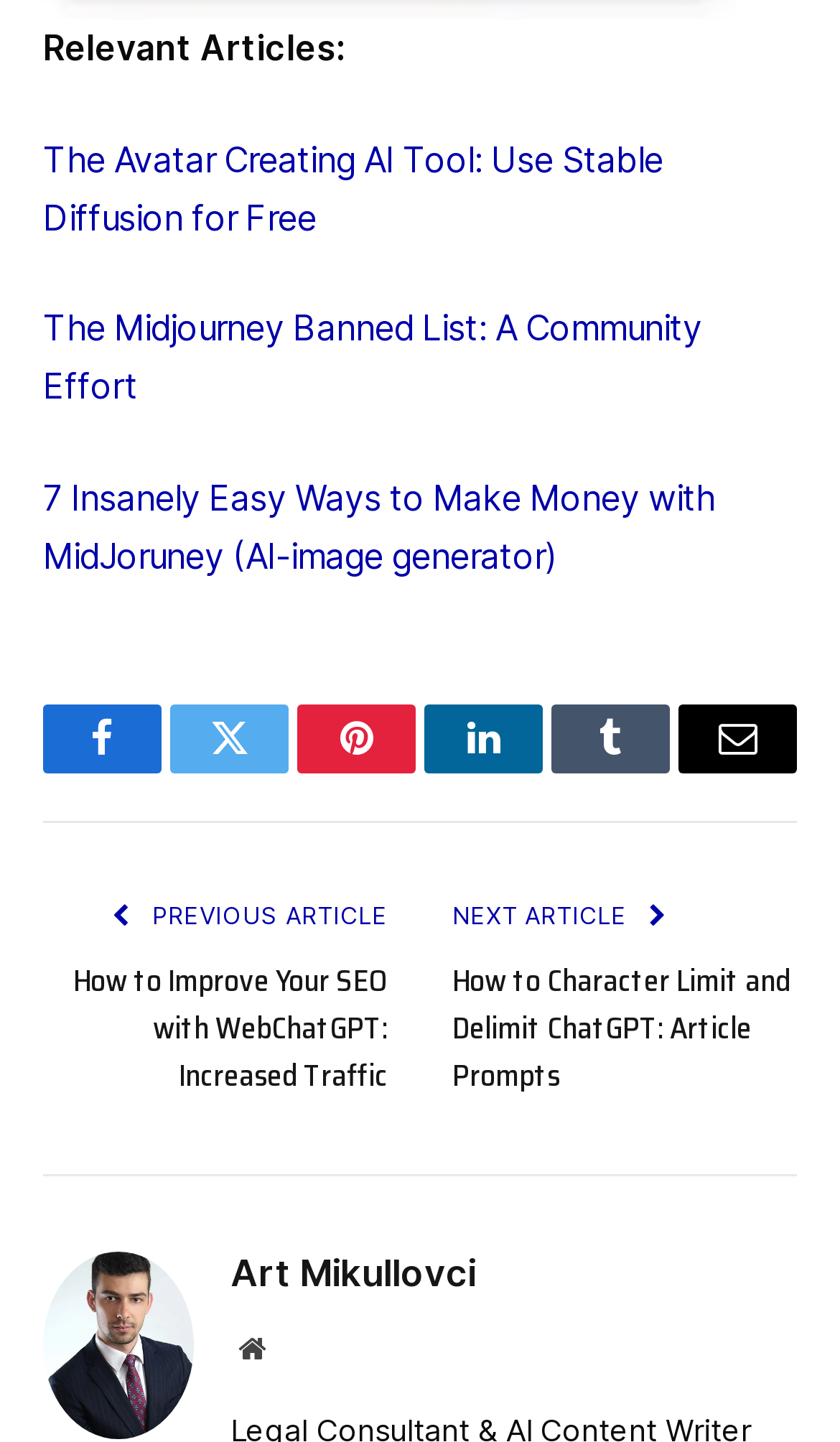Can you specify the bounding box coordinates of the area that needs to be clicked to fulfill the following instruction: "Read the article about UCM being honored as the ‘Best rookie’ in Spain"?

None